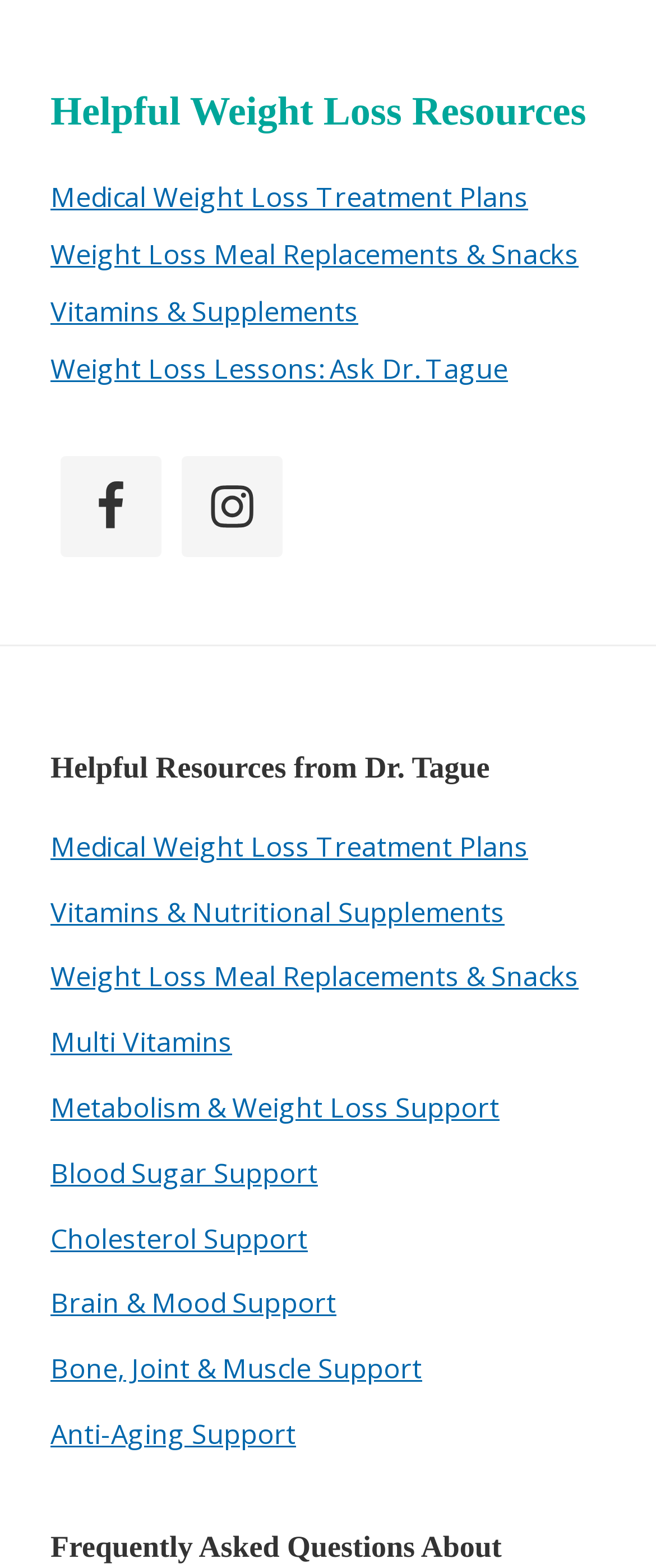What is the main topic of this webpage?
We need a detailed and meticulous answer to the question.

The main topic of this webpage is weight loss, which can be inferred from the multiple links and headings related to weight loss, such as 'Helpful Weight Loss Resources', 'Medical Weight Loss Treatment Plans', and 'Weight Loss Meal Replacements & Snacks'.